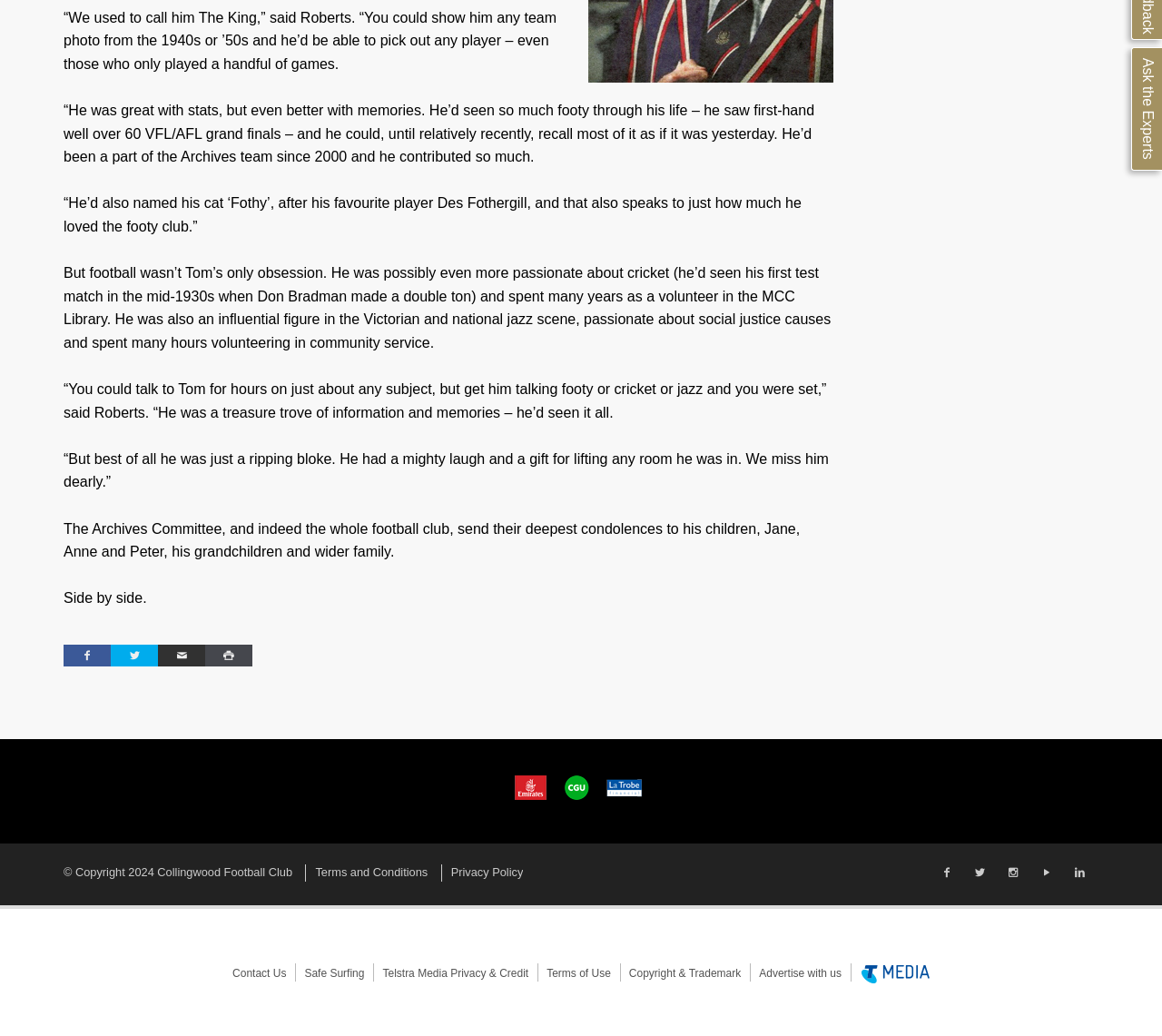Please find the bounding box for the UI component described as follows: "Terms of Use".

[0.463, 0.882, 0.533, 0.934]